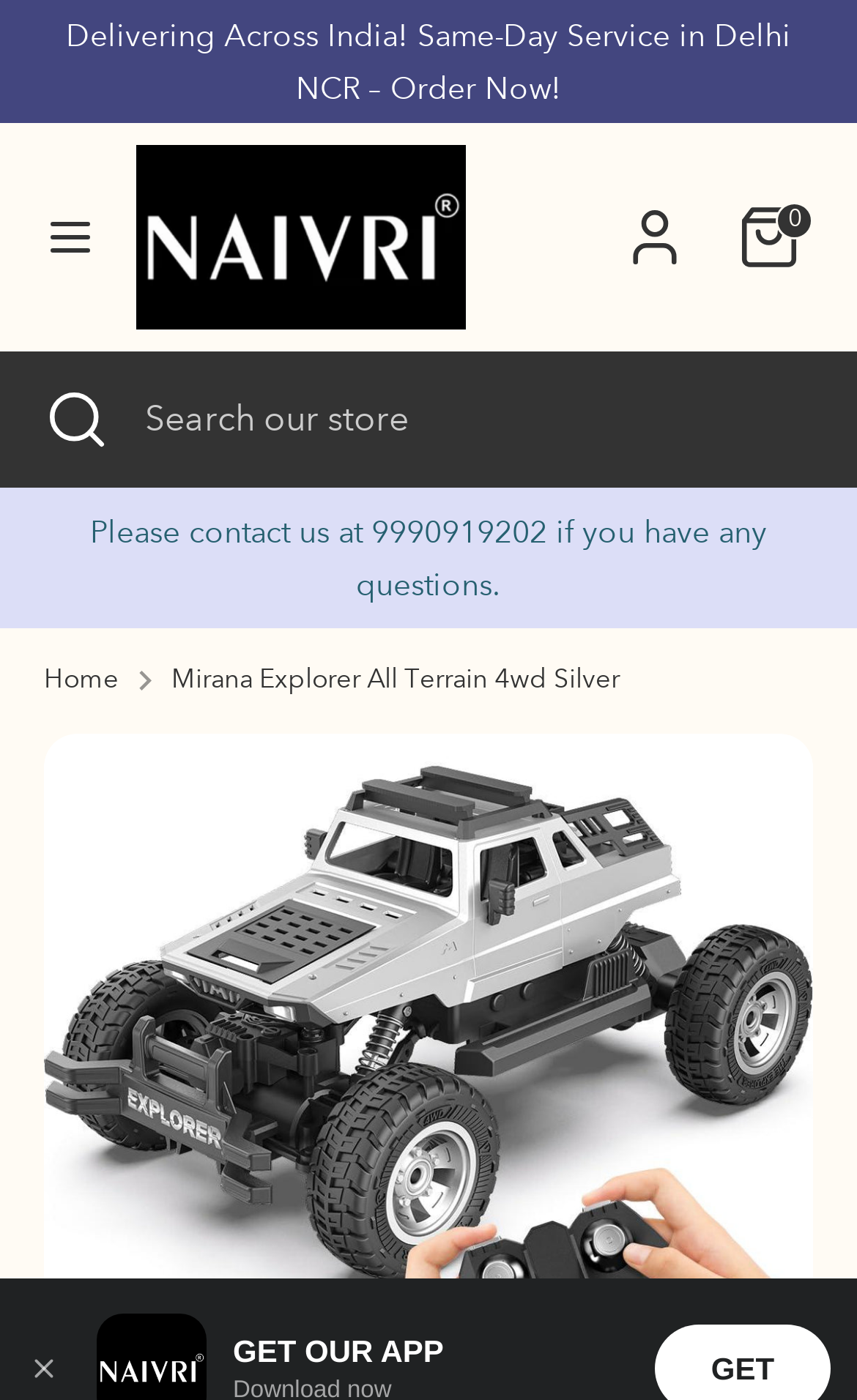What is the service area mentioned on this webpage?
Using the image, answer in one word or phrase.

India